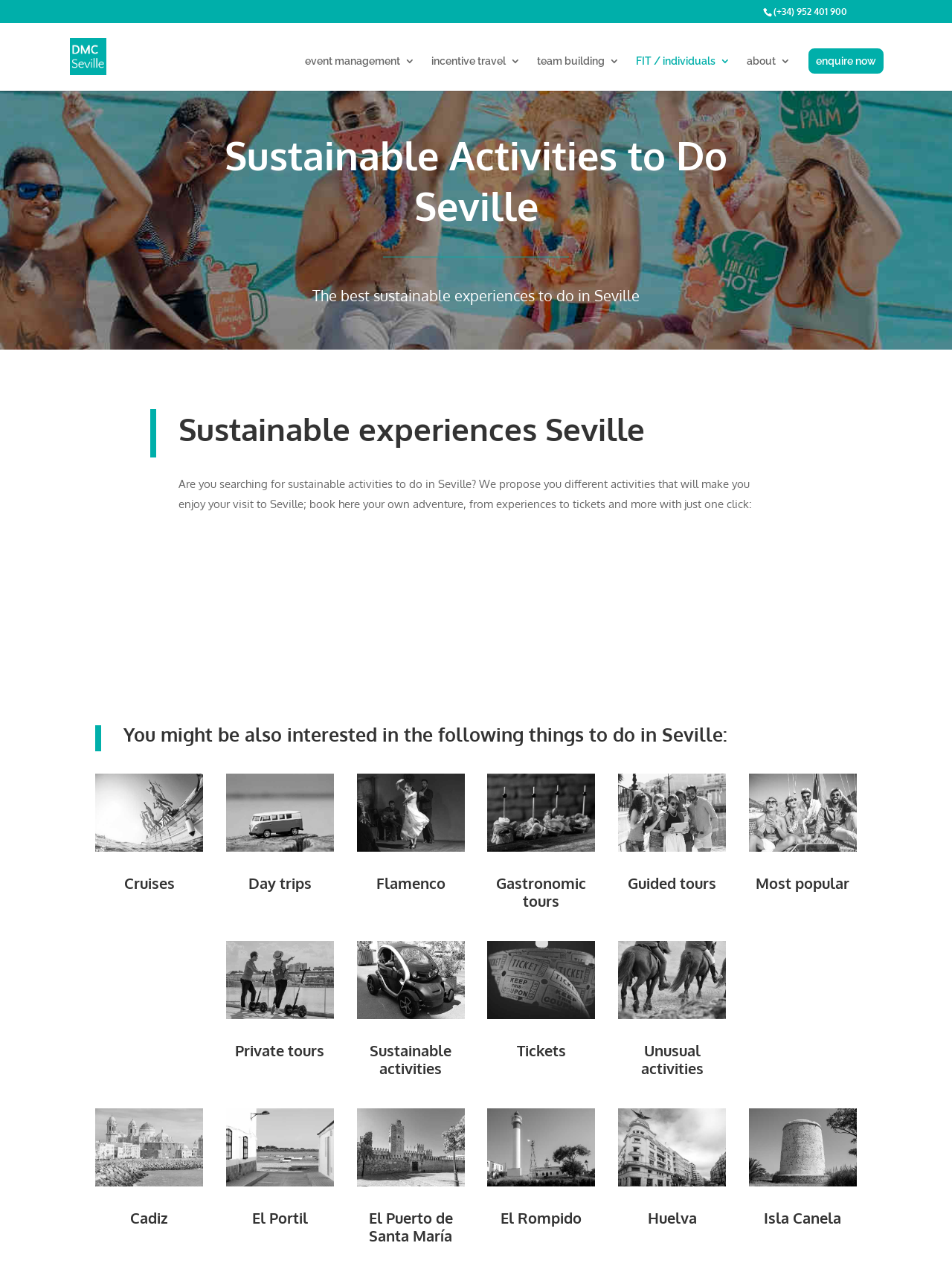From the details in the image, provide a thorough response to the question: What is the main topic of the webpage?

I determined the main topic of the webpage by reading the headings and text on the page, which all seem to be related to sustainable activities and experiences in Seville.